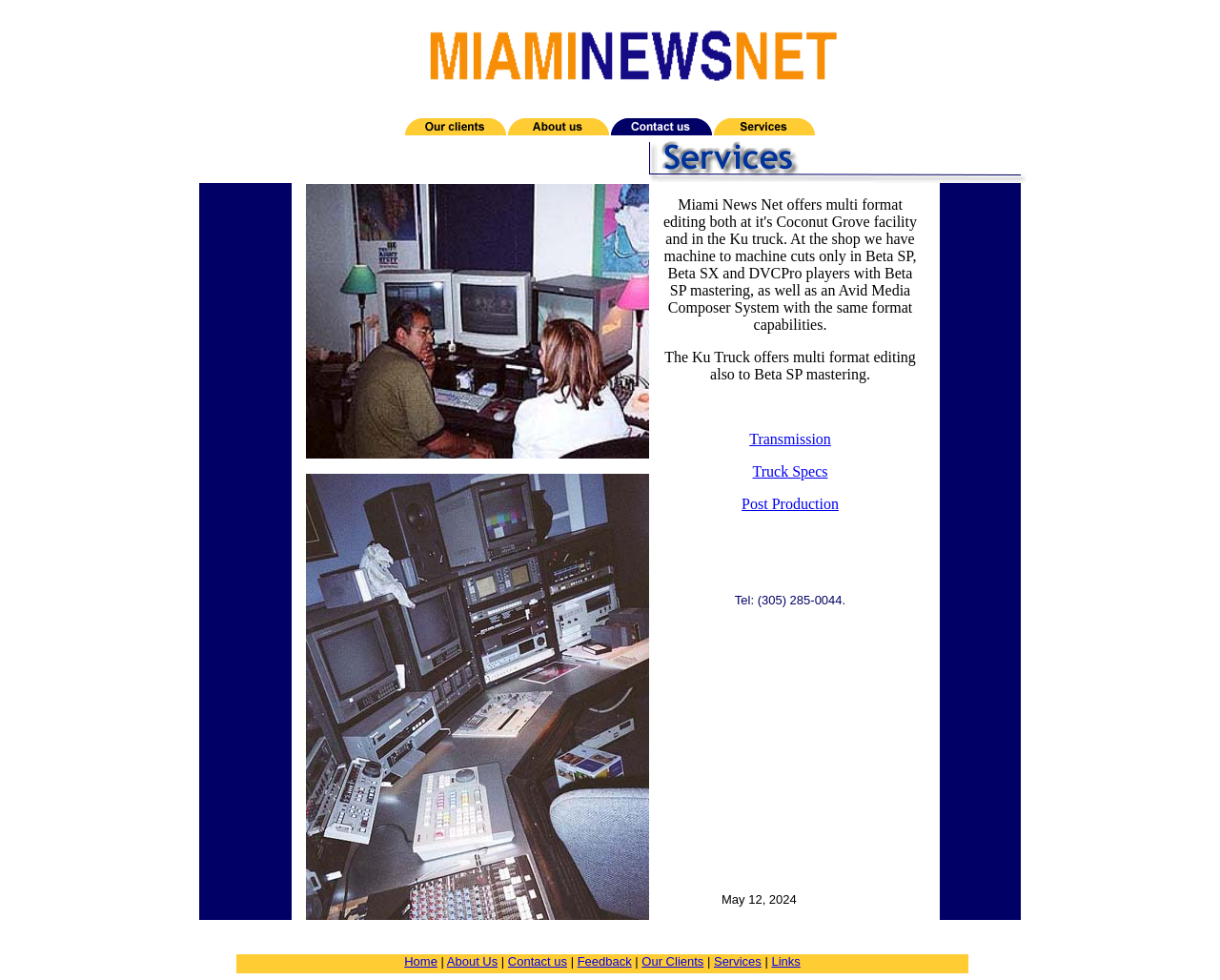Kindly provide the bounding box coordinates of the section you need to click on to fulfill the given instruction: "View Transmission Truck Specs".

[0.617, 0.473, 0.679, 0.49]